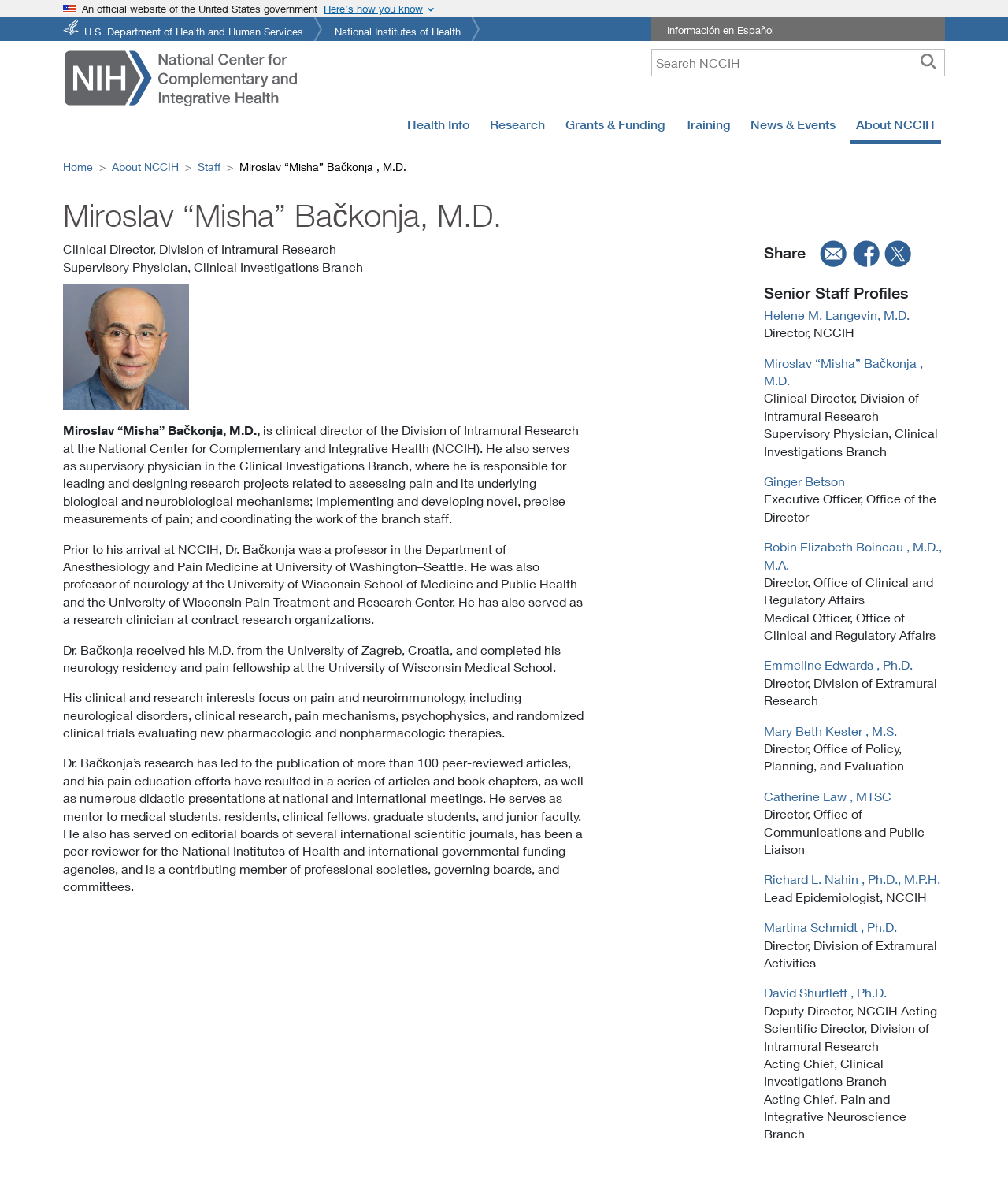Please identify the bounding box coordinates of the element's region that should be clicked to execute the following instruction: "Click the 'Health Info' button". The bounding box coordinates must be four float numbers between 0 and 1, i.e., [left, top, right, bottom].

[0.398, 0.093, 0.472, 0.119]